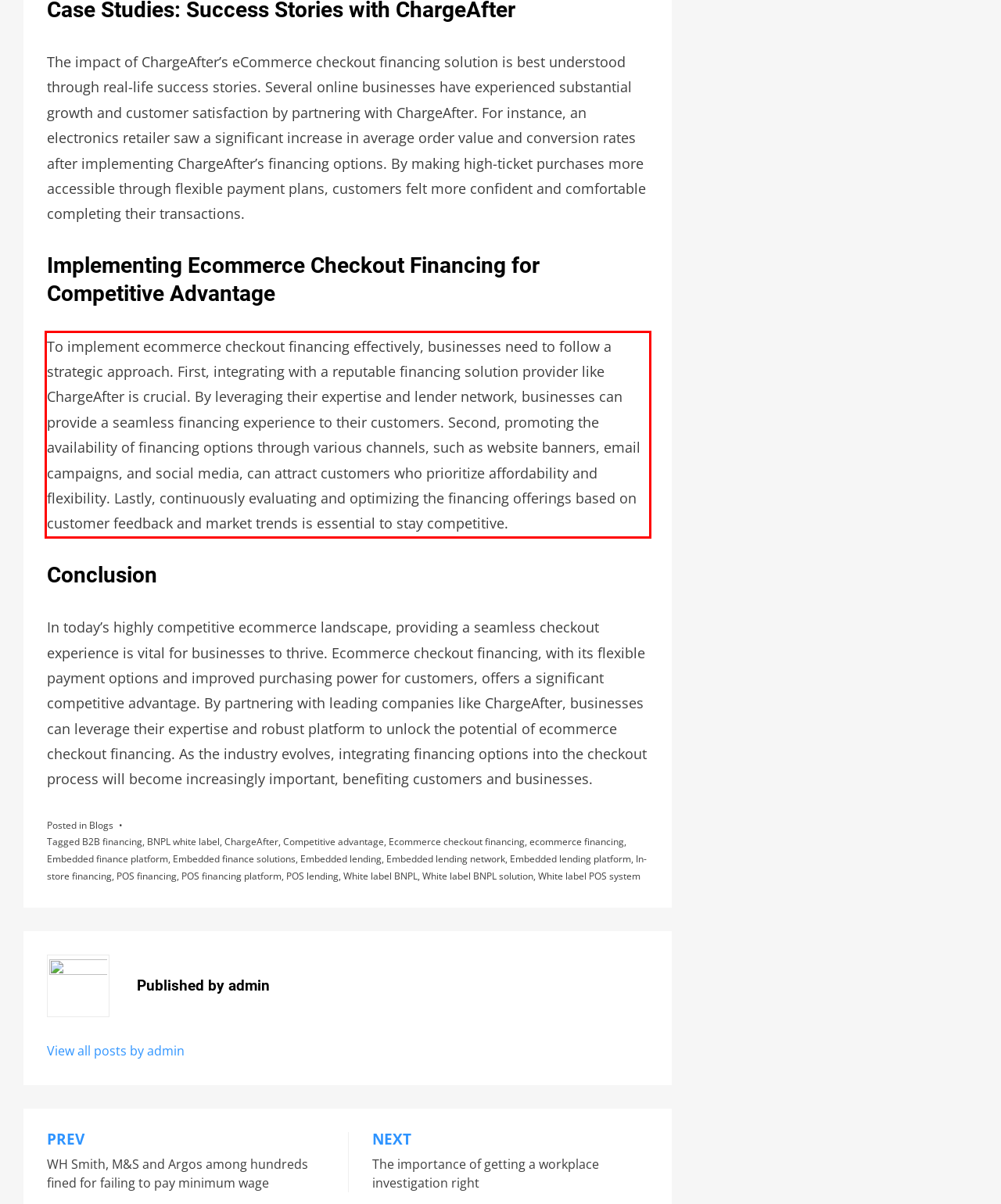Within the provided webpage screenshot, find the red rectangle bounding box and perform OCR to obtain the text content.

To implement ecommerce checkout financing effectively, businesses need to follow a strategic approach. First, integrating with a reputable financing solution provider like ChargeAfter is crucial. By leveraging their expertise and lender network, businesses can provide a seamless financing experience to their customers. Second, promoting the availability of financing options through various channels, such as website banners, email campaigns, and social media, can attract customers who prioritize affordability and flexibility. Lastly, continuously evaluating and optimizing the financing offerings based on customer feedback and market trends is essential to stay competitive.